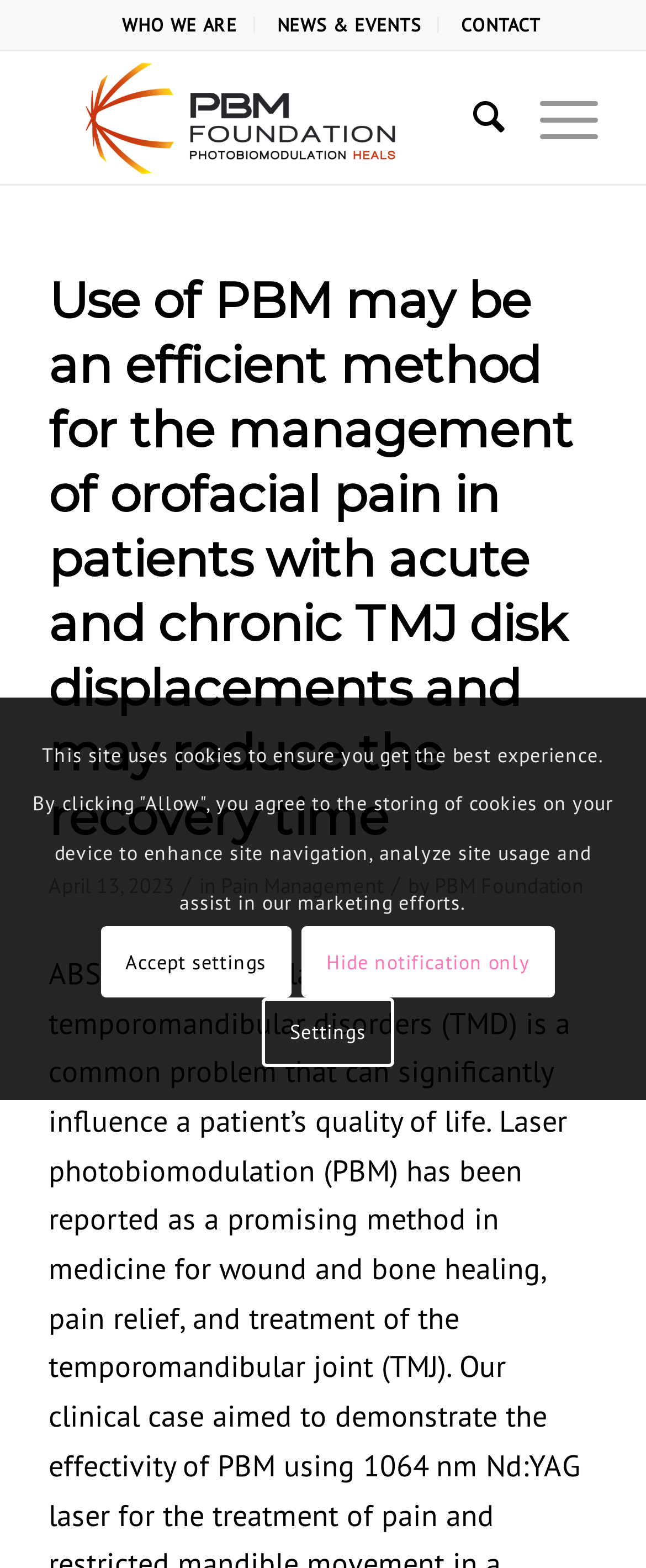Answer the question below in one word or phrase:
What is the purpose of the notification at the bottom of the webpage?

To inform about cookie usage